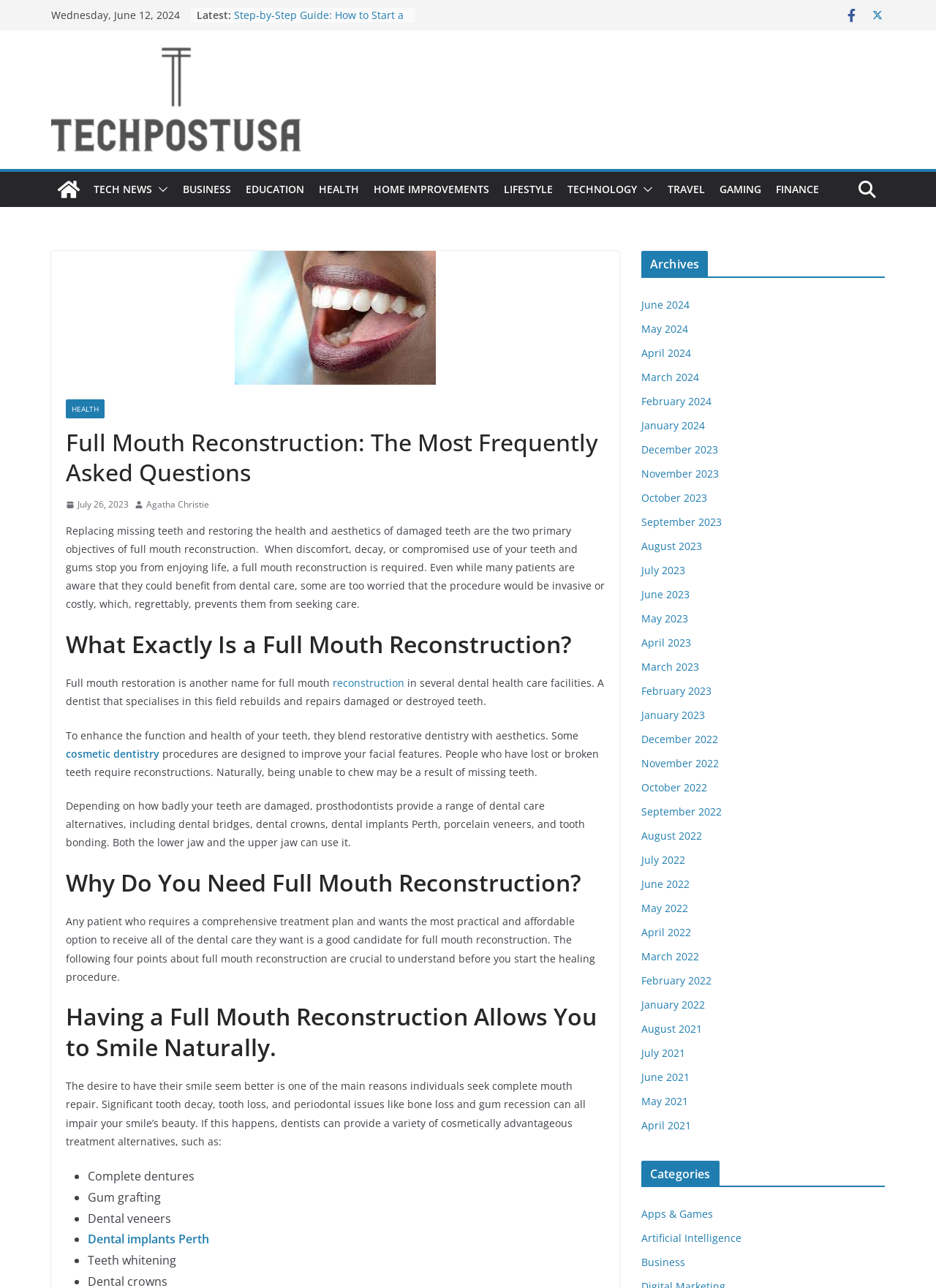Provide your answer in one word or a succinct phrase for the question: 
How many links are there in the 'Archives' section?

12